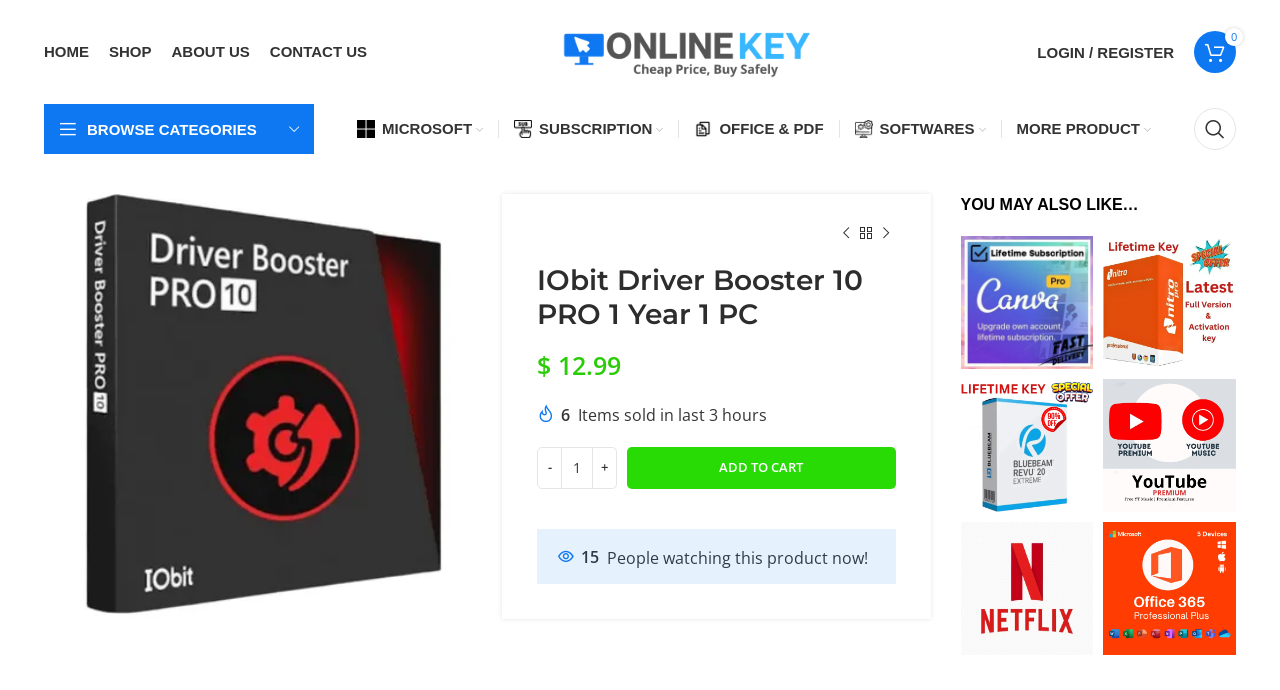Locate the bounding box coordinates of the clickable element to fulfill the following instruction: "View the details of the Canva Pro Lifetime product". Provide the coordinates as four float numbers between 0 and 1 in the format [left, top, right, bottom].

[0.75, 0.42, 0.854, 0.452]